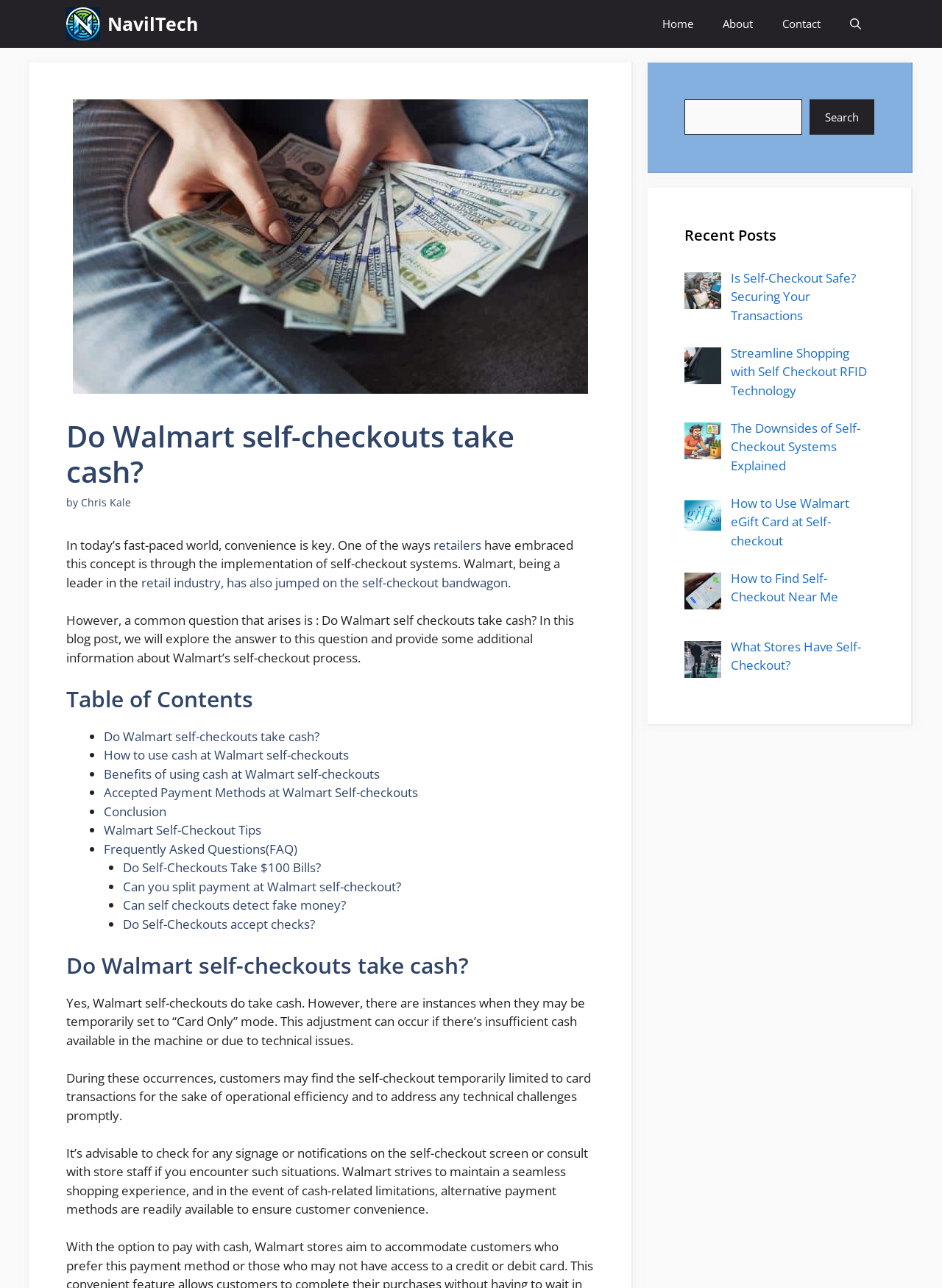Who wrote the blog post?
Make sure to answer the question with a detailed and comprehensive explanation.

The author of the blog post is mentioned as Chris Kale, which is linked to the text 'by' in the header section of the webpage.